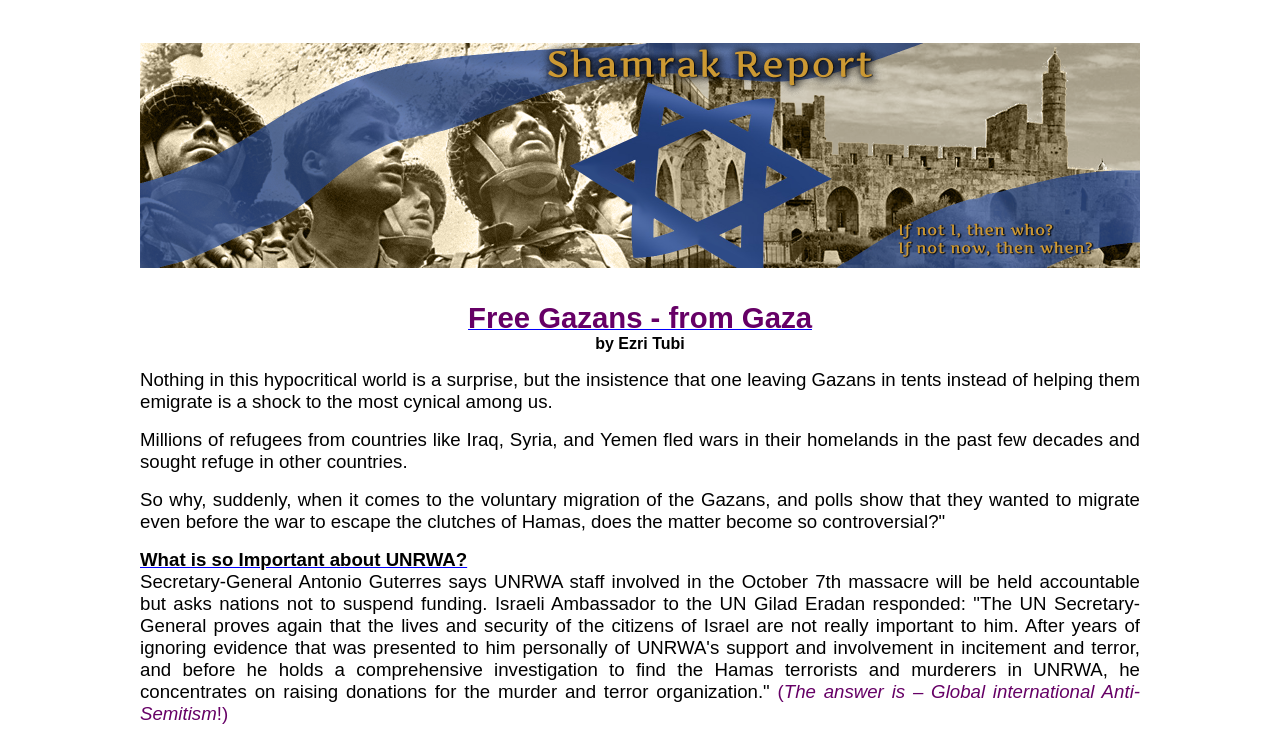Give a one-word or one-phrase response to the question: 
What is UNRWA?

United Nations Relief and Works Agency